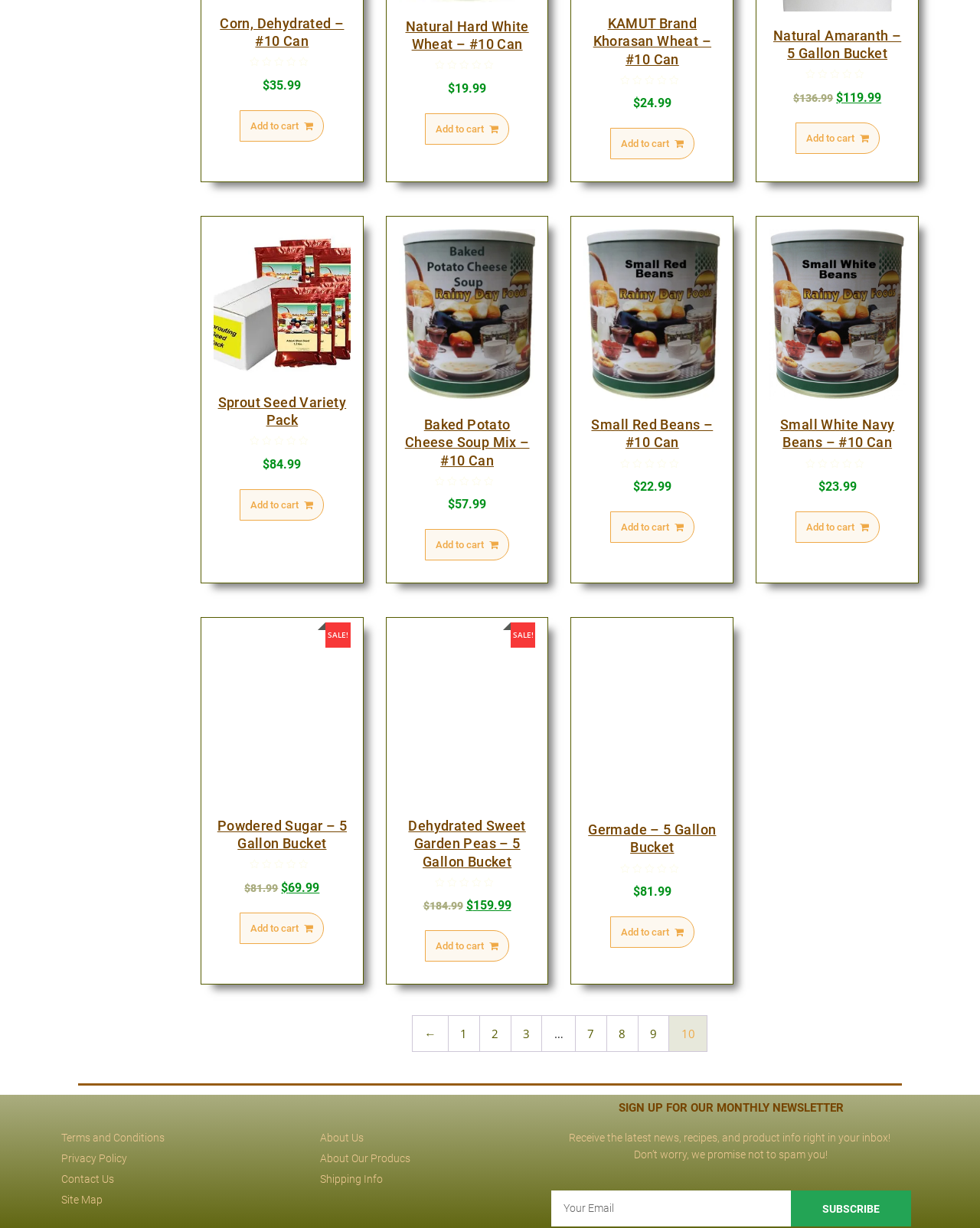Bounding box coordinates are specified in the format (top-left x, top-left y, bottom-right x, bottom-right y). All values are floating point numbers bounded between 0 and 1. Please provide the bounding box coordinate of the region this sentence describes: ←

[0.421, 0.827, 0.457, 0.856]